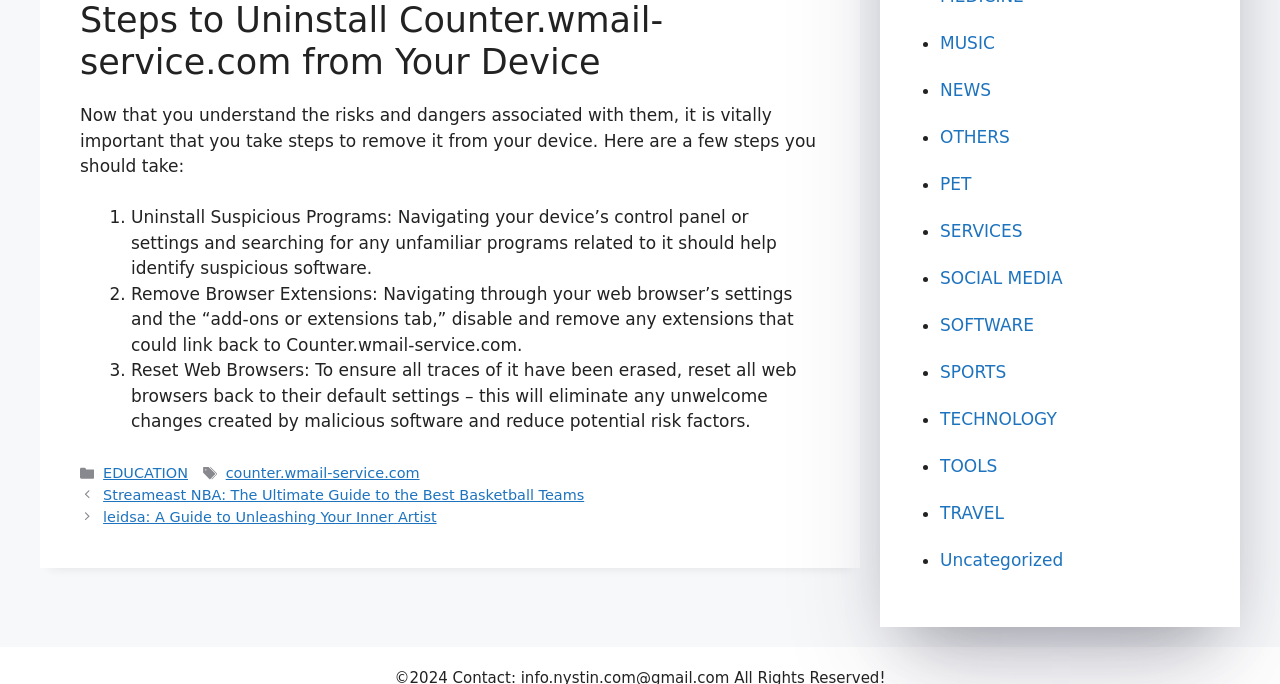Identify the bounding box coordinates of the region I need to click to complete this instruction: "Click on the 'SOFTWARE' link".

[0.734, 0.458, 0.897, 0.514]